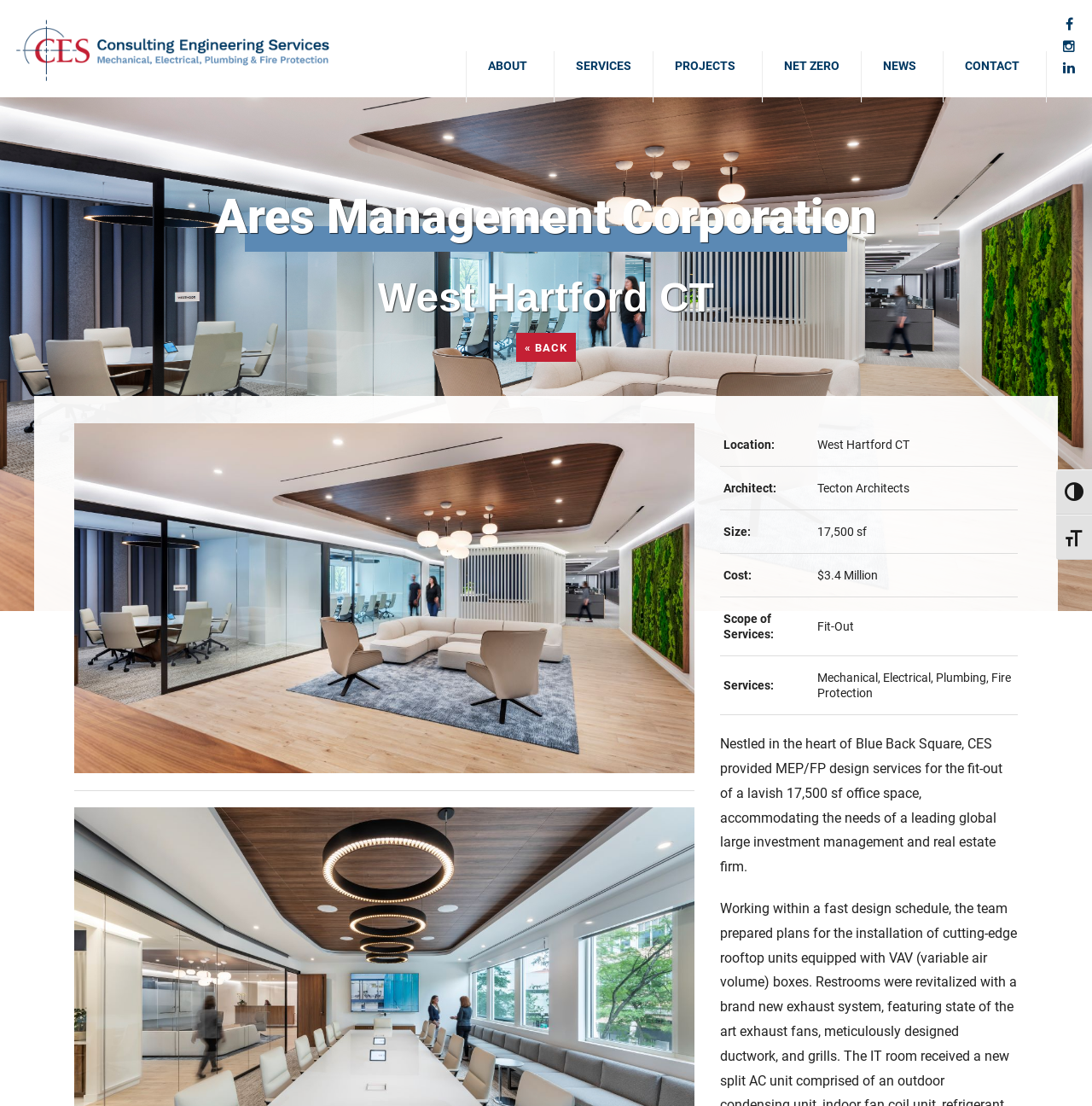Write a detailed summary of the webpage, including text, images, and layout.

The webpage is about Ares Management Corporation, a leading global investment management and real estate firm, and its consulting engineering services (CES). At the top right corner, there are three buttons: "Toggle High Contrast", "Toggle Font size", and three social media links. Below these buttons, there is a large image that spans the entire width of the page.

On the top left, there is a link to "CES – Consulting Engineering Services" with a small image next to it. Below this link, there is a navigation menu with links to "ABOUT", "SERVICES", "PROJECTS", "NET ZERO", "NEWS", and "CONTACT". Each of these links has a dropdown menu.

In the main content area, there is a heading that reads "Ares Management Corporation" followed by a subheading "West Hartford CT". Below this, there is a link to "« BACK" and a horizontal separator line.

The main content is a table with five rows, each containing two columns. The table displays information about a project, including location, architect, size, cost, scope of services, and services provided. The project details are presented in a clear and organized manner.

Below the table, there is a block of text that describes the project, stating that CES provided MEP/FP design services for the fit-out of a lavish 17,500 sf office space in Blue Back Square.